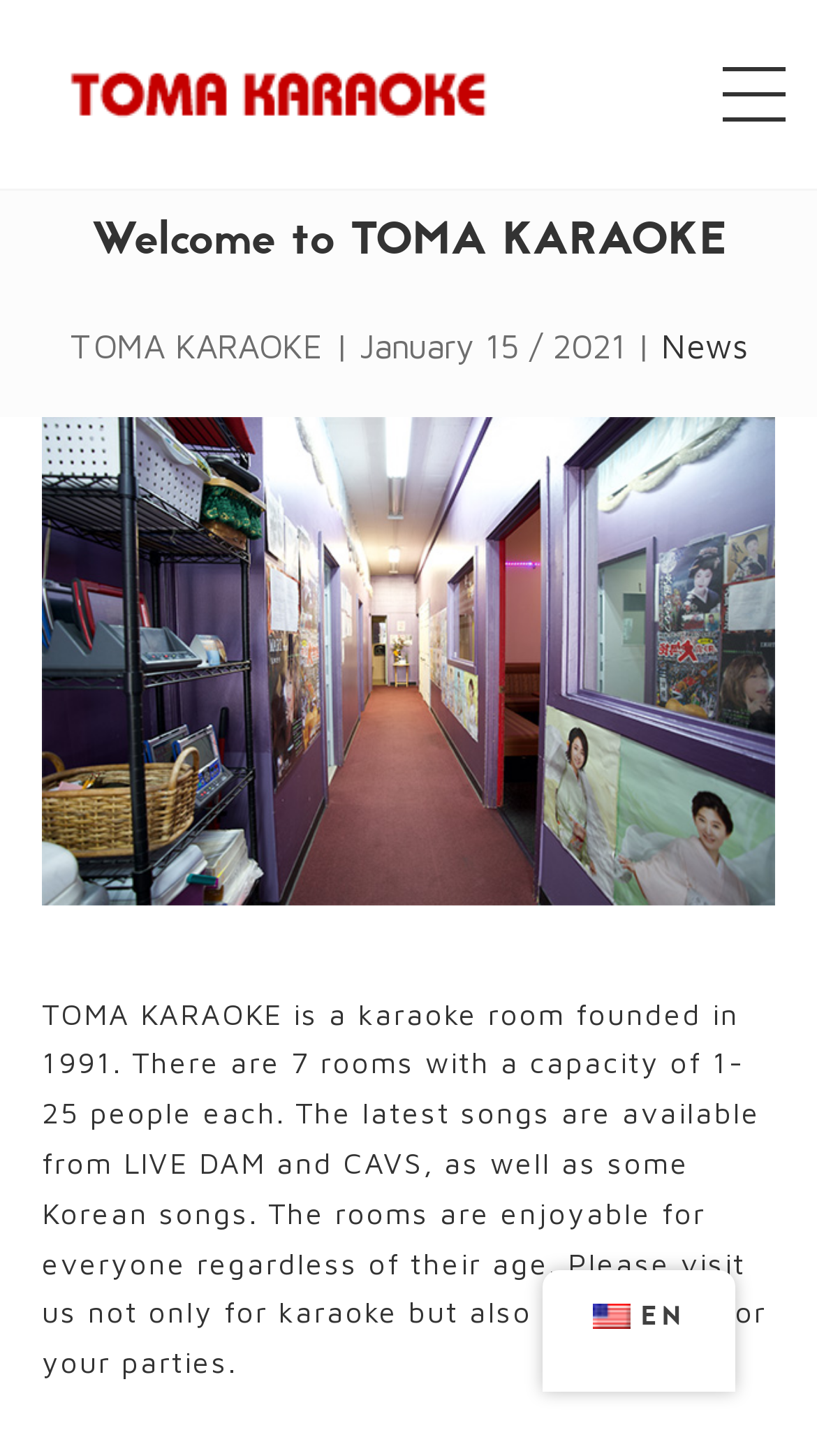Extract the bounding box of the UI element described as: "EN JA EN".

[0.664, 0.872, 0.9, 0.956]